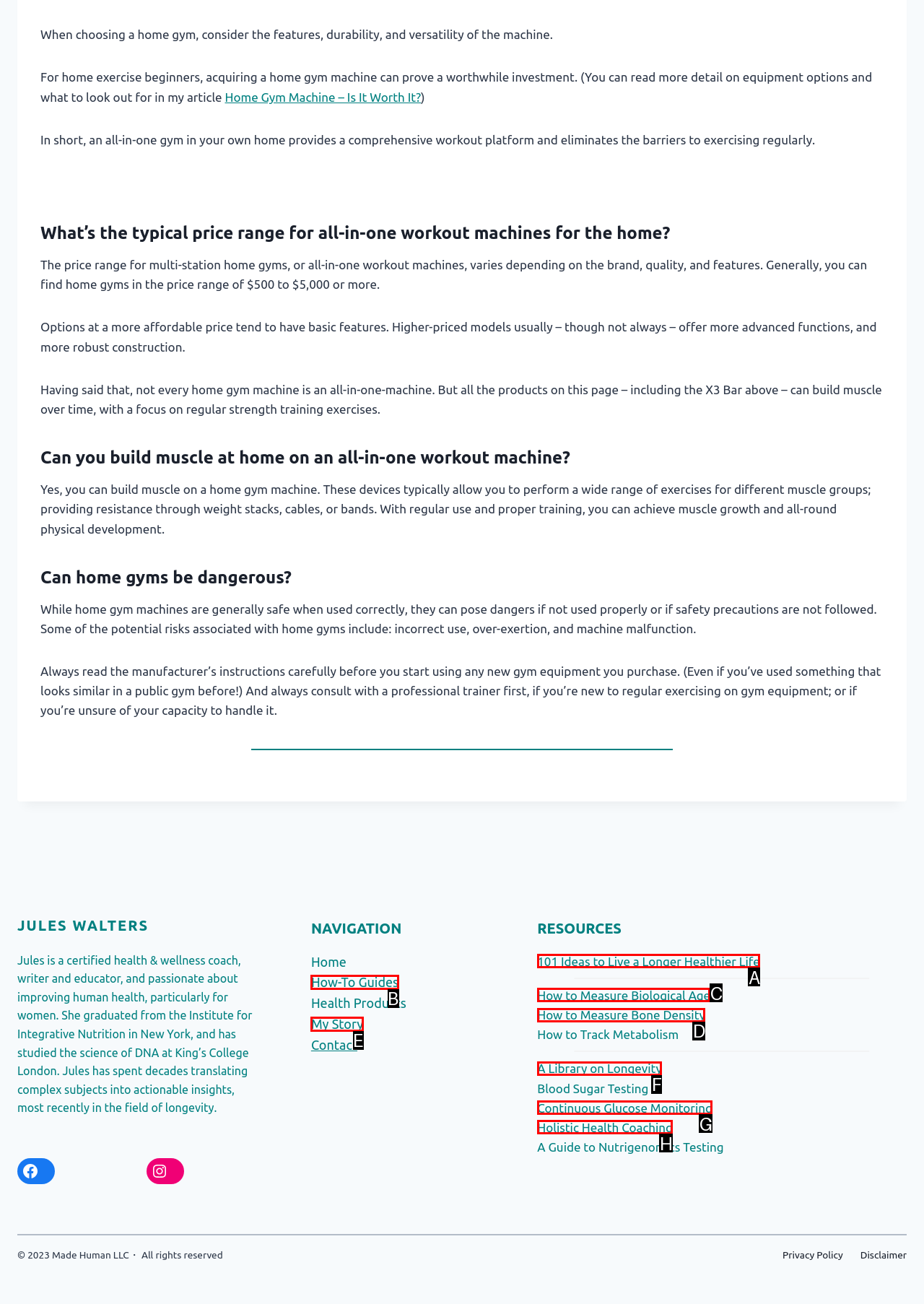Based on the element described as: Resources
Find and respond with the letter of the correct UI element.

None